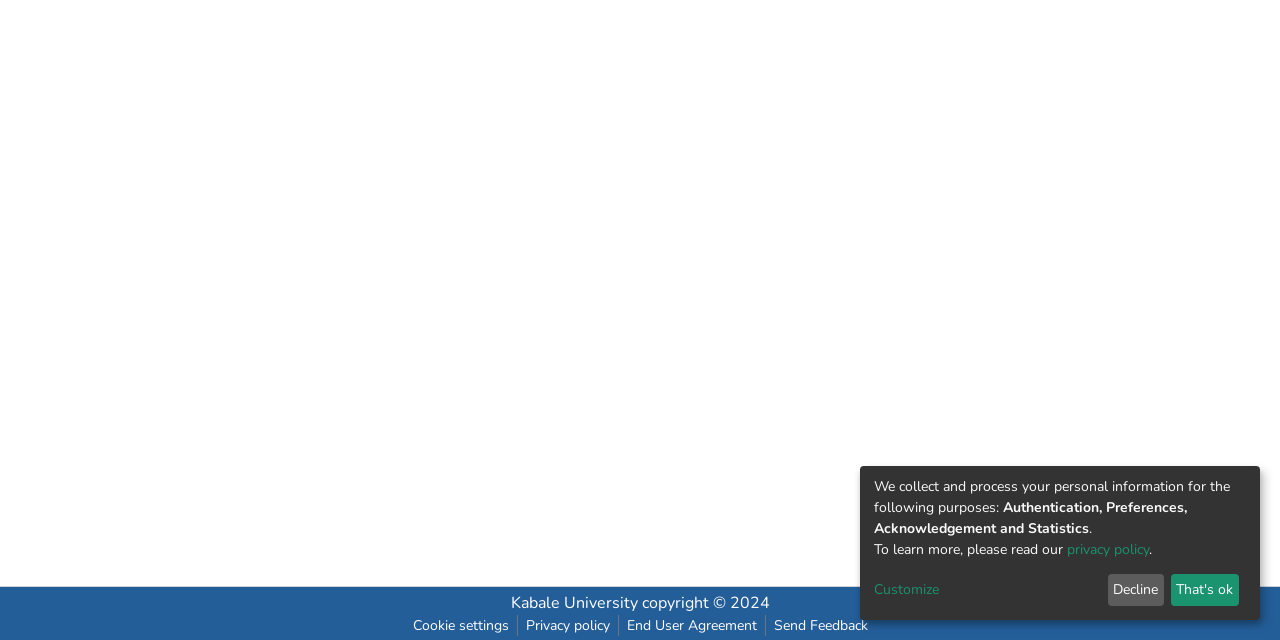Identify the bounding box for the UI element that is described as follows: "End User Agreement".

[0.483, 0.961, 0.597, 0.994]